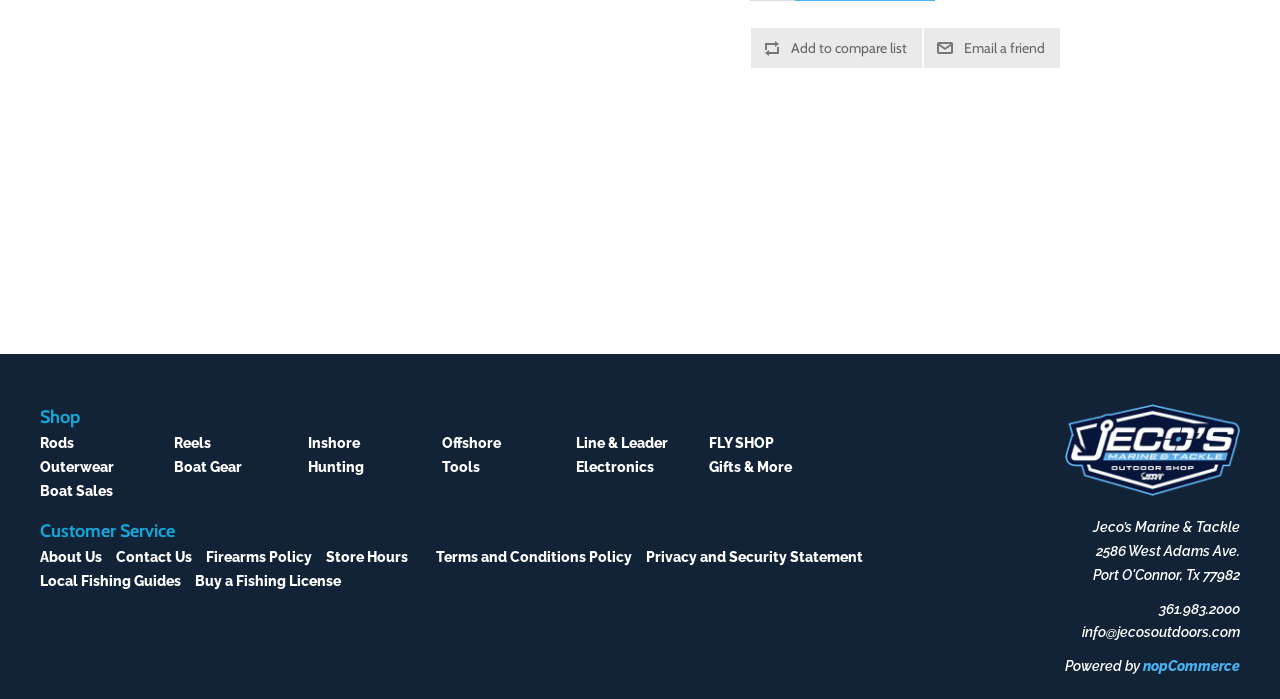Identify the bounding box coordinates of the clickable region necessary to fulfill the following instruction: "Click 'Add to compare list' button". The bounding box coordinates should be four float numbers between 0 and 1, i.e., [left, top, right, bottom].

[0.587, 0.04, 0.72, 0.098]